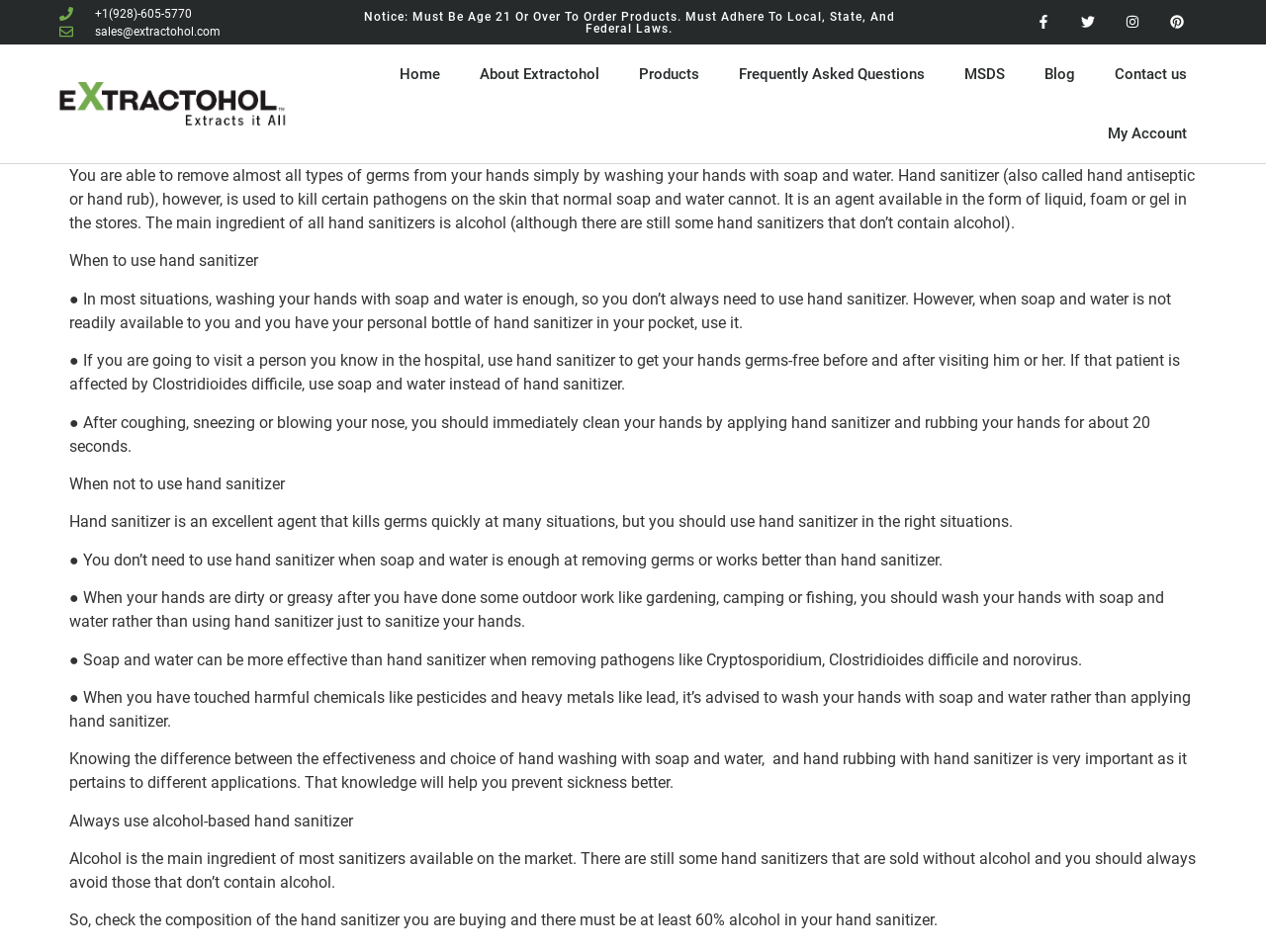Please find the bounding box coordinates of the element that needs to be clicked to perform the following instruction: "Visit Facebook page". The bounding box coordinates should be four float numbers between 0 and 1, represented as [left, top, right, bottom].

[0.807, 0.0, 0.842, 0.047]